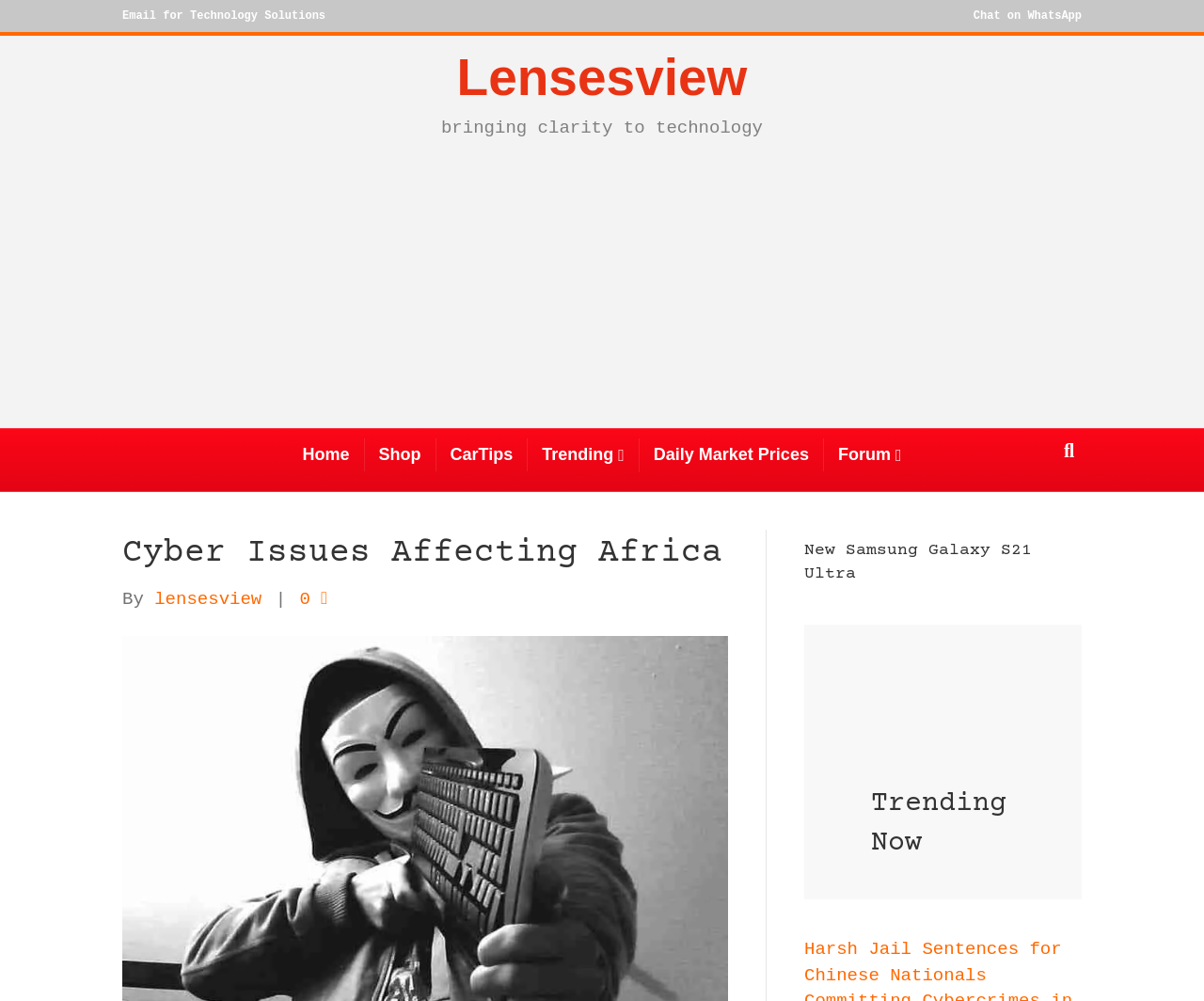What is the category of the 'CarTips' link?
Use the image to answer the question with a single word or phrase.

Car-related